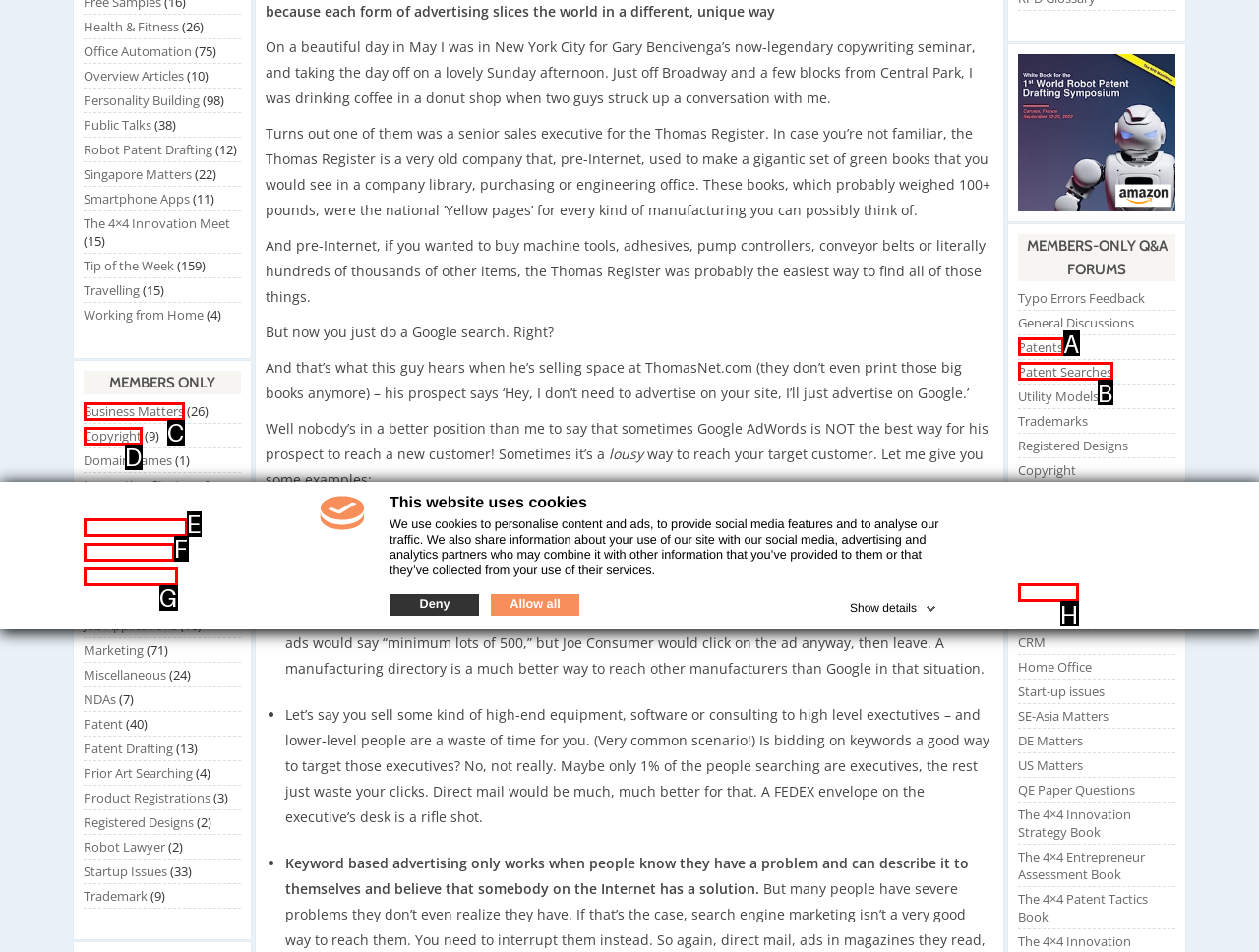Identify the HTML element that corresponds to the description: Marketing
Provide the letter of the matching option from the given choices directly.

H